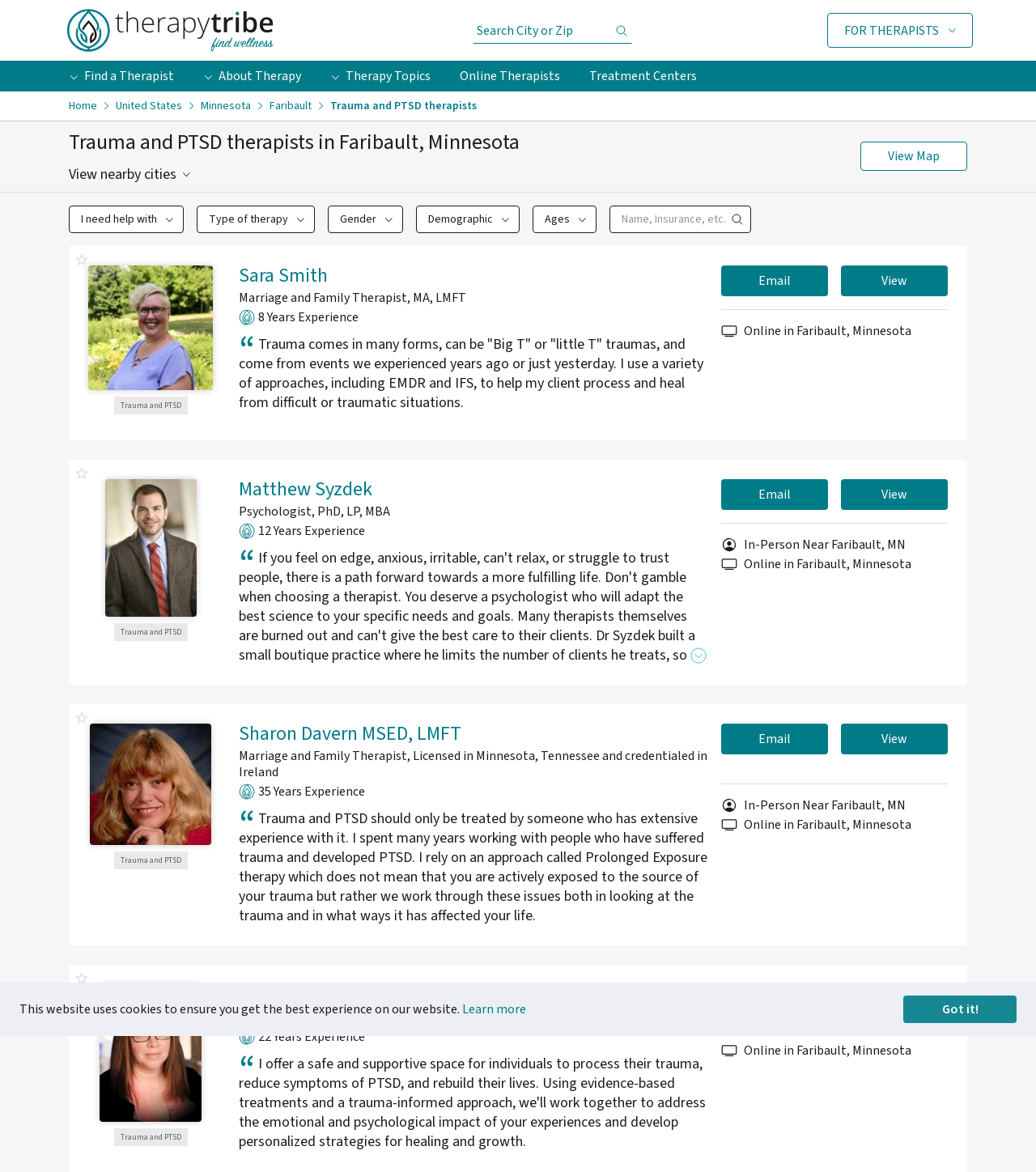Based on the description "FOR THERAPISTS", find the bounding box of the specified UI element.

[0.815, 0.019, 0.906, 0.034]